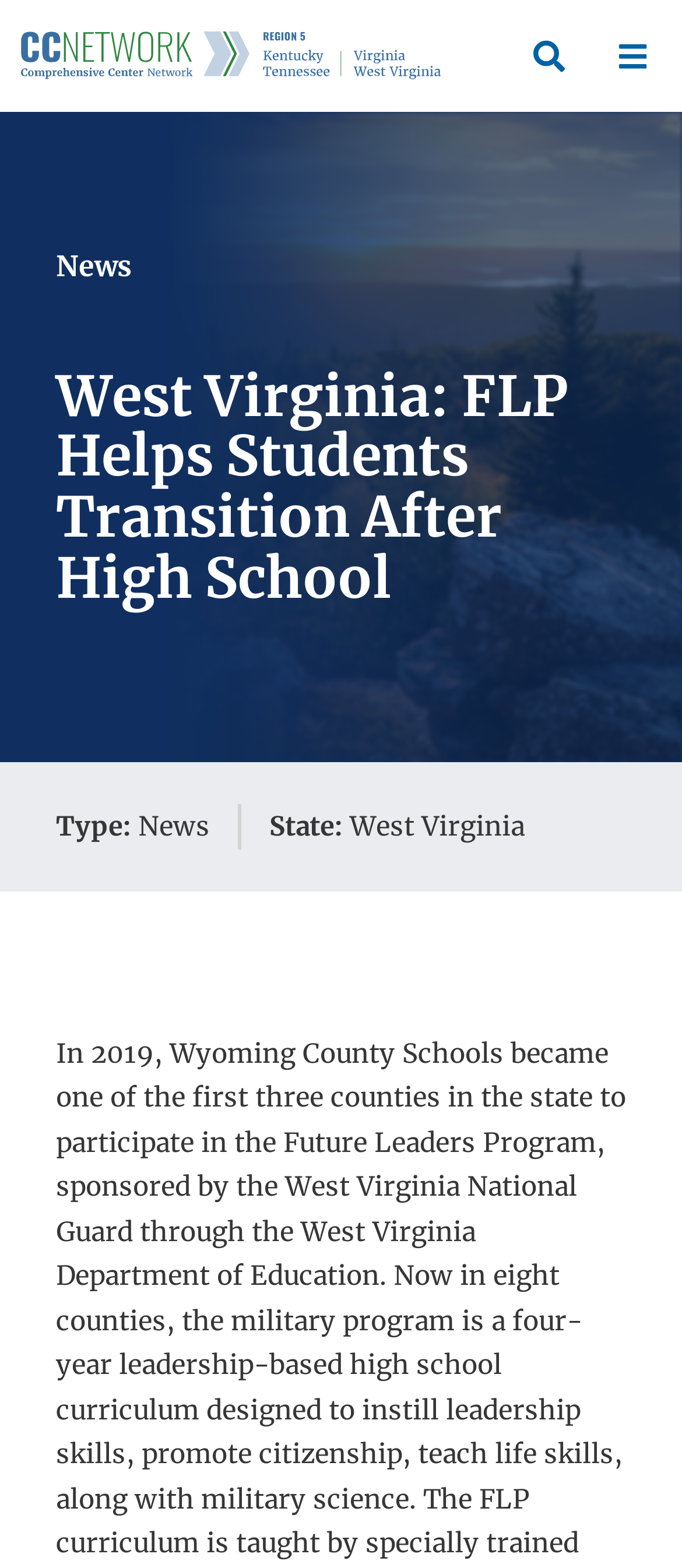Respond with a single word or short phrase to the following question: 
How many buttons are in the top-right corner?

2